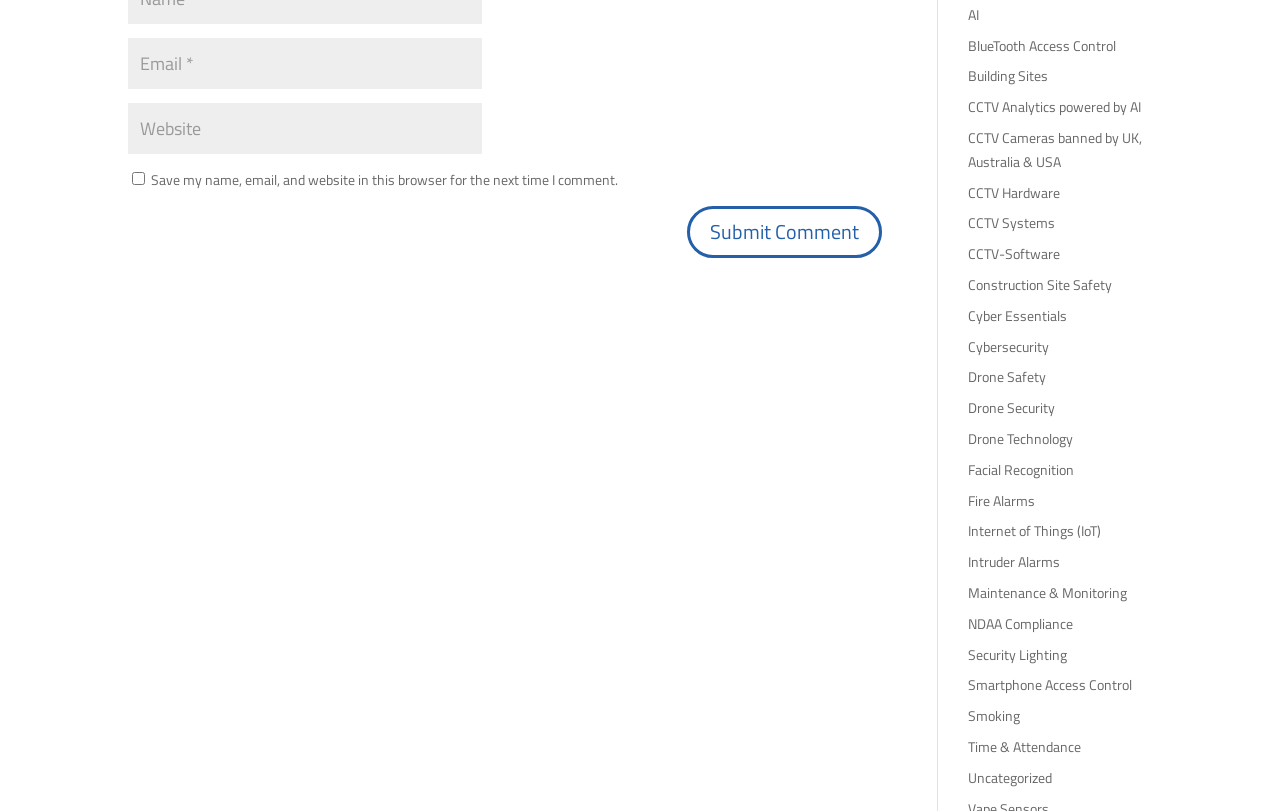Show the bounding box coordinates of the region that should be clicked to follow the instruction: "Enter email address."

[0.1, 0.047, 0.377, 0.109]